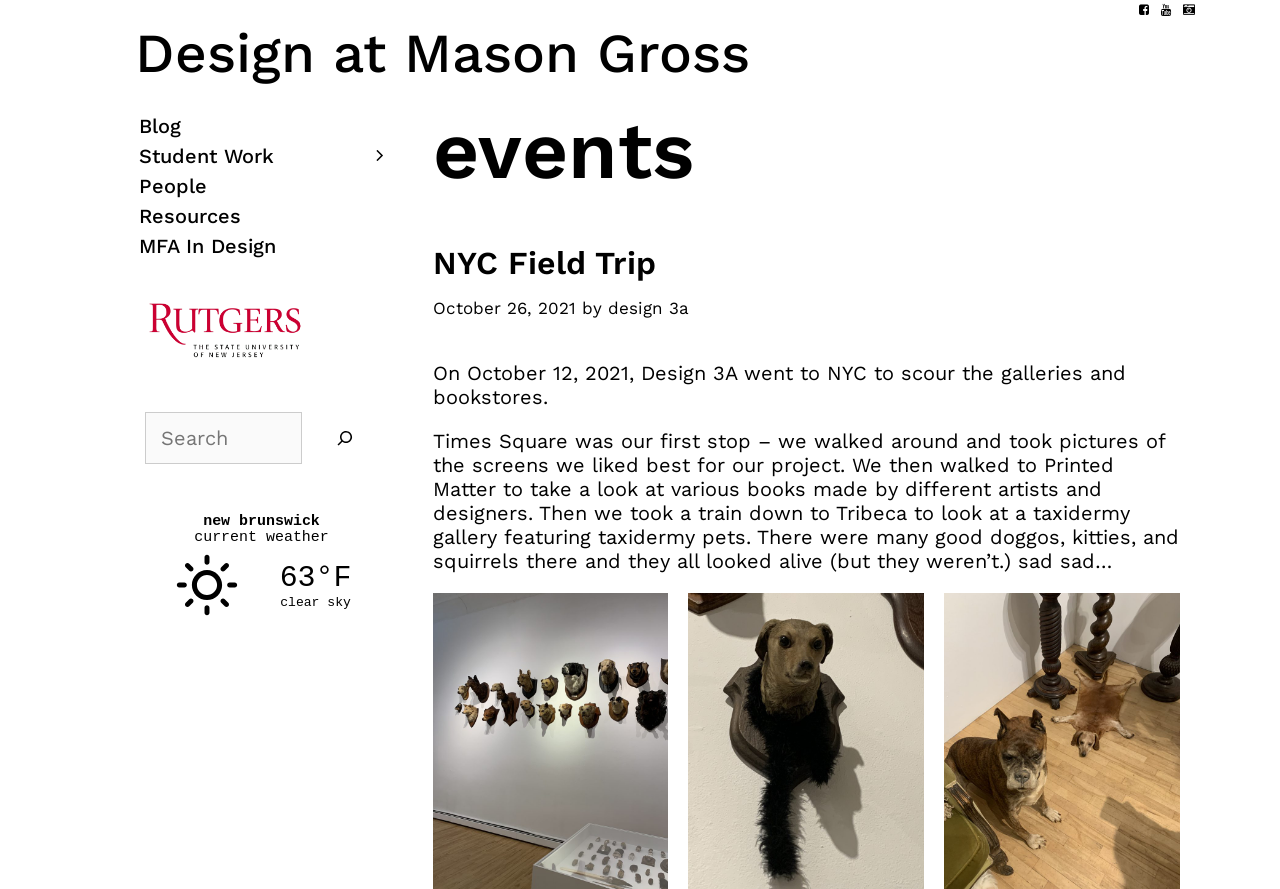Find the bounding box coordinates corresponding to the UI element with the description: "aria-label="Search"". The coordinates should be formatted as [left, top, right, bottom], with values as floats between 0 and 1.

[0.243, 0.463, 0.295, 0.521]